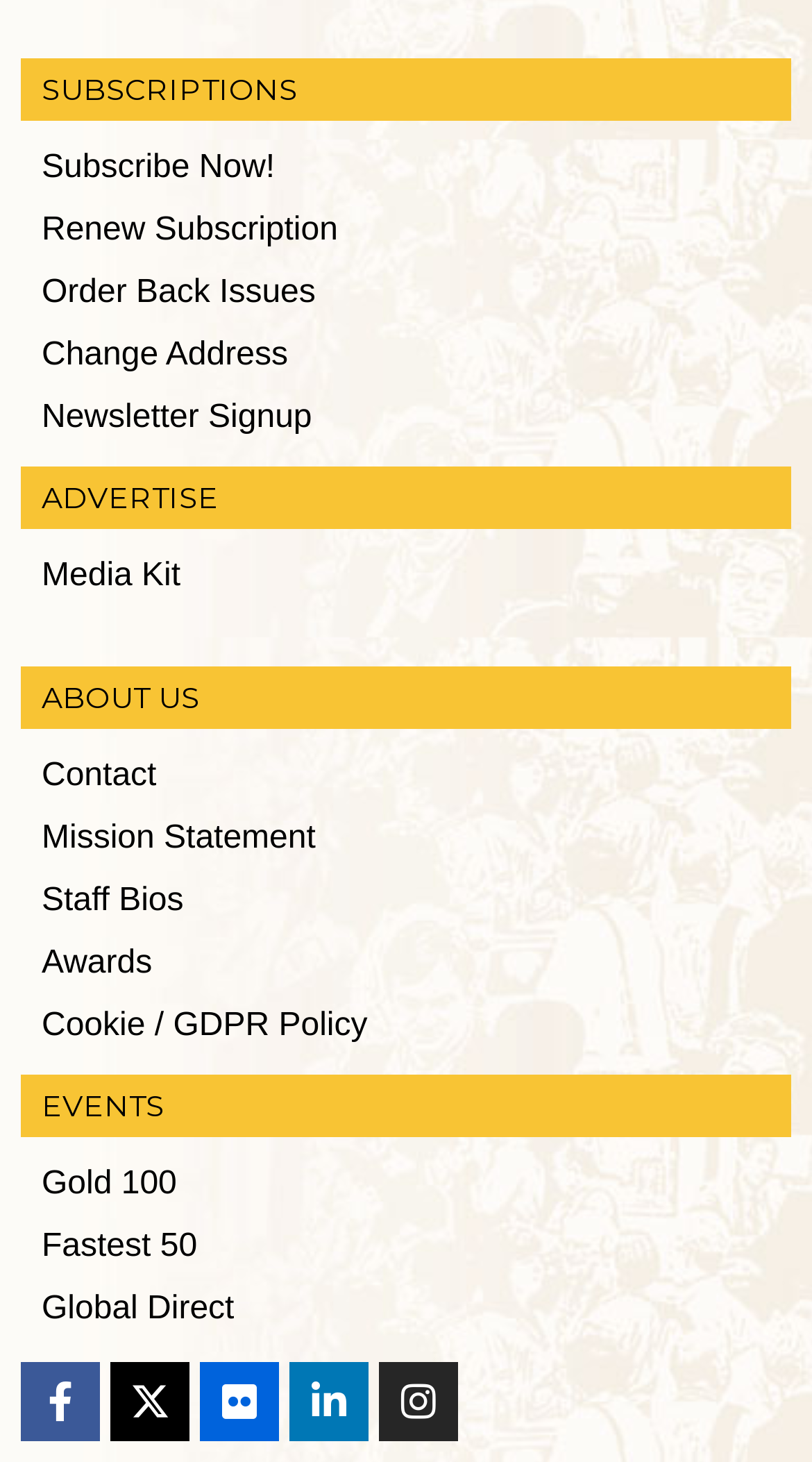Identify the bounding box coordinates of the section that should be clicked to achieve the task described: "View mission statement".

[0.026, 0.552, 0.974, 0.595]